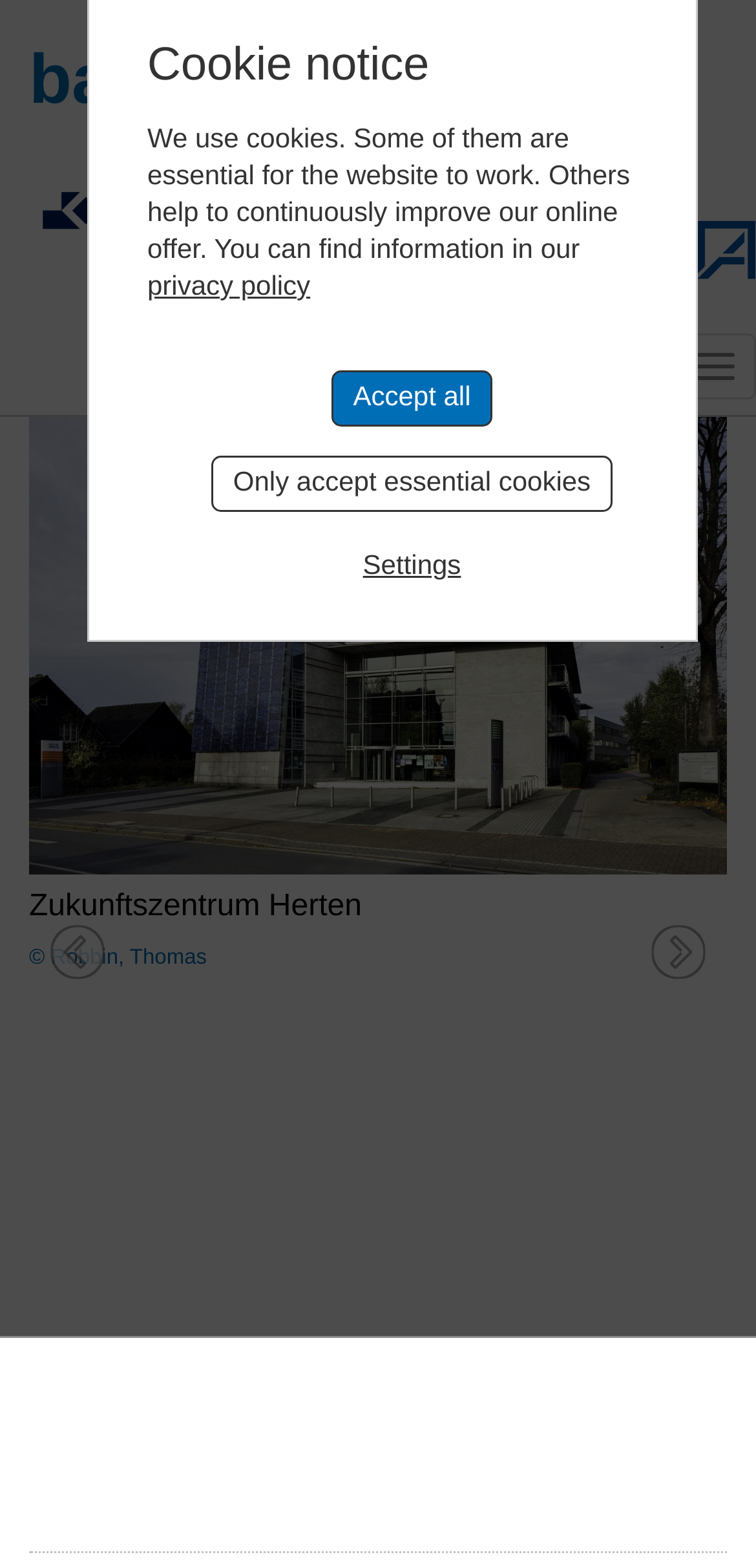How many navigation buttons are there?
Please give a detailed and thorough answer to the question, covering all relevant points.

I found the answer by looking at the button elements with the texts 'Previous', 'Next', and 'Toggle navigation', which suggests that there are three navigation buttons on the webpage.